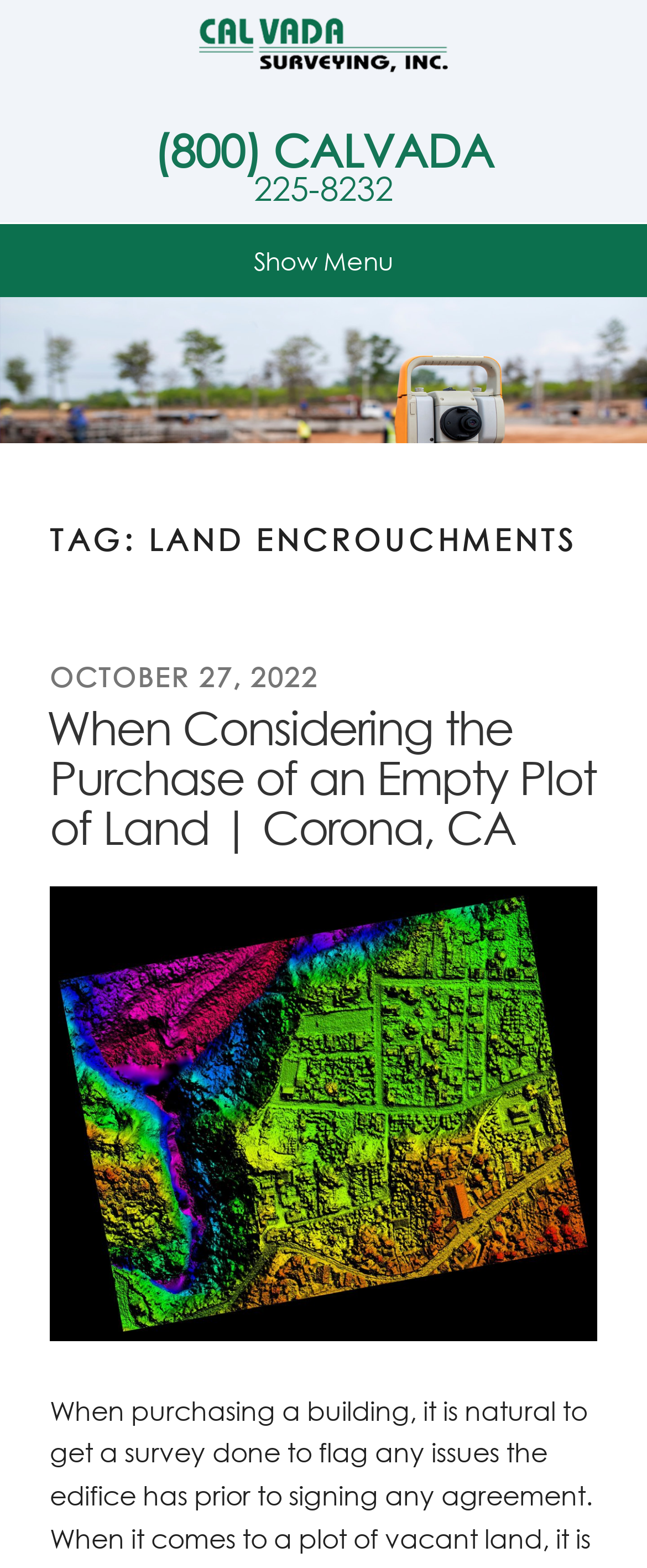What is the title of the latest article?
Please give a well-detailed answer to the question.

I found the title of the latest article by looking at the heading element under the 'TAG: LAND ENCROUCHMENTS' heading, which displays 'When Considering the Purchase of an Empty Plot of Land | Corona, CA'.